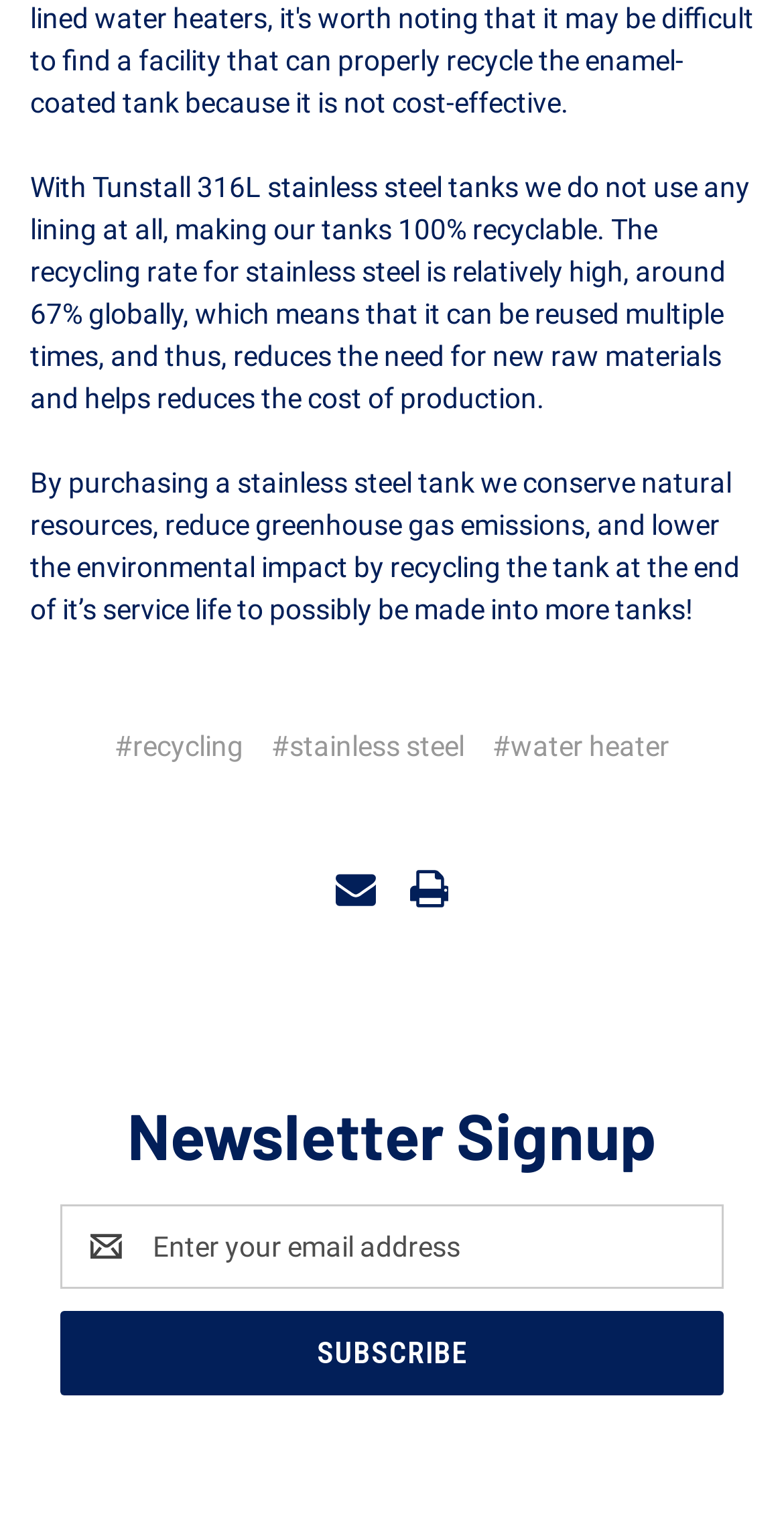Provide the bounding box for the UI element matching this description: "#stainless steel".

[0.328, 0.472, 0.61, 0.513]